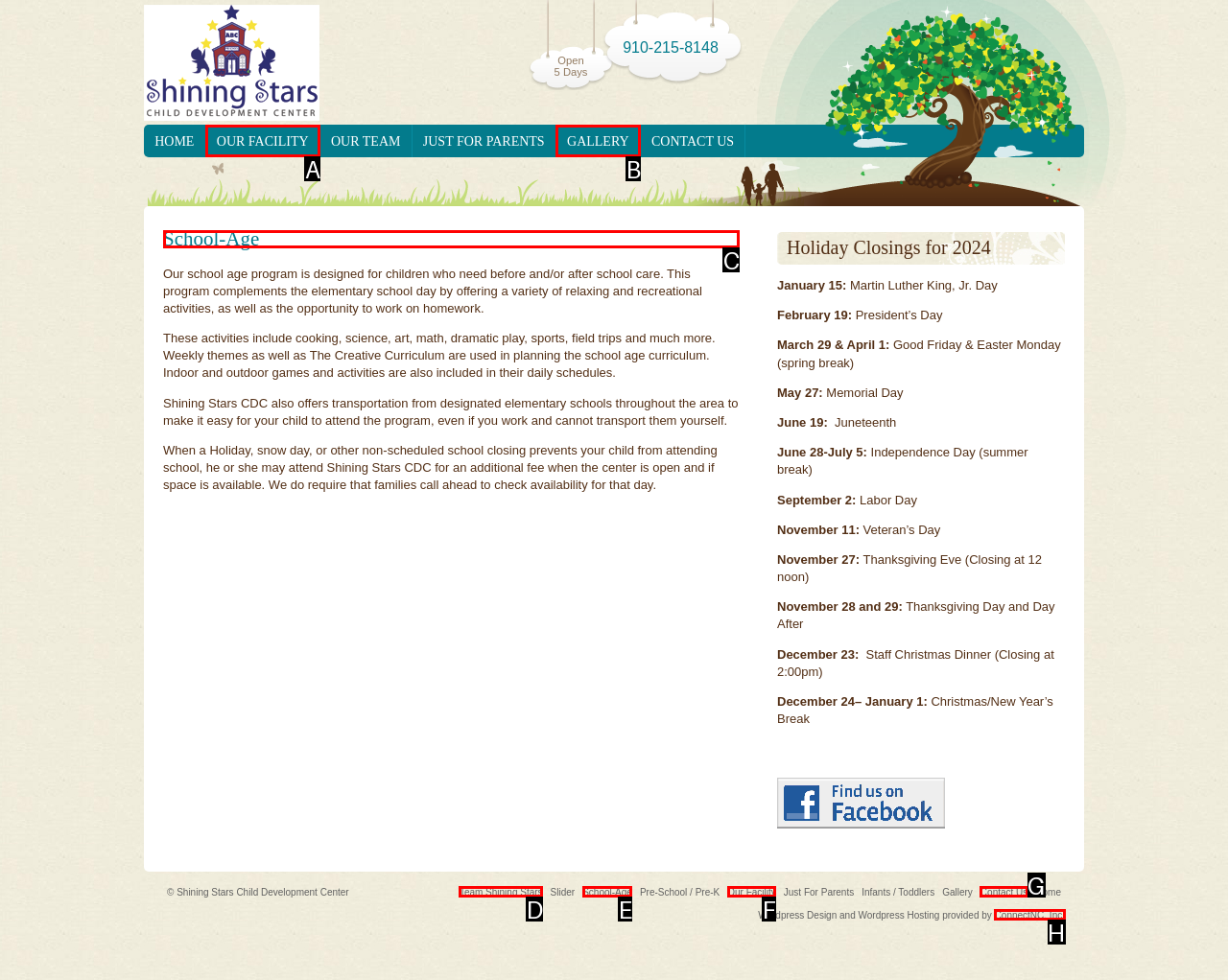Identify the letter of the option to click in order to View School-Age program details. Answer with the letter directly.

C